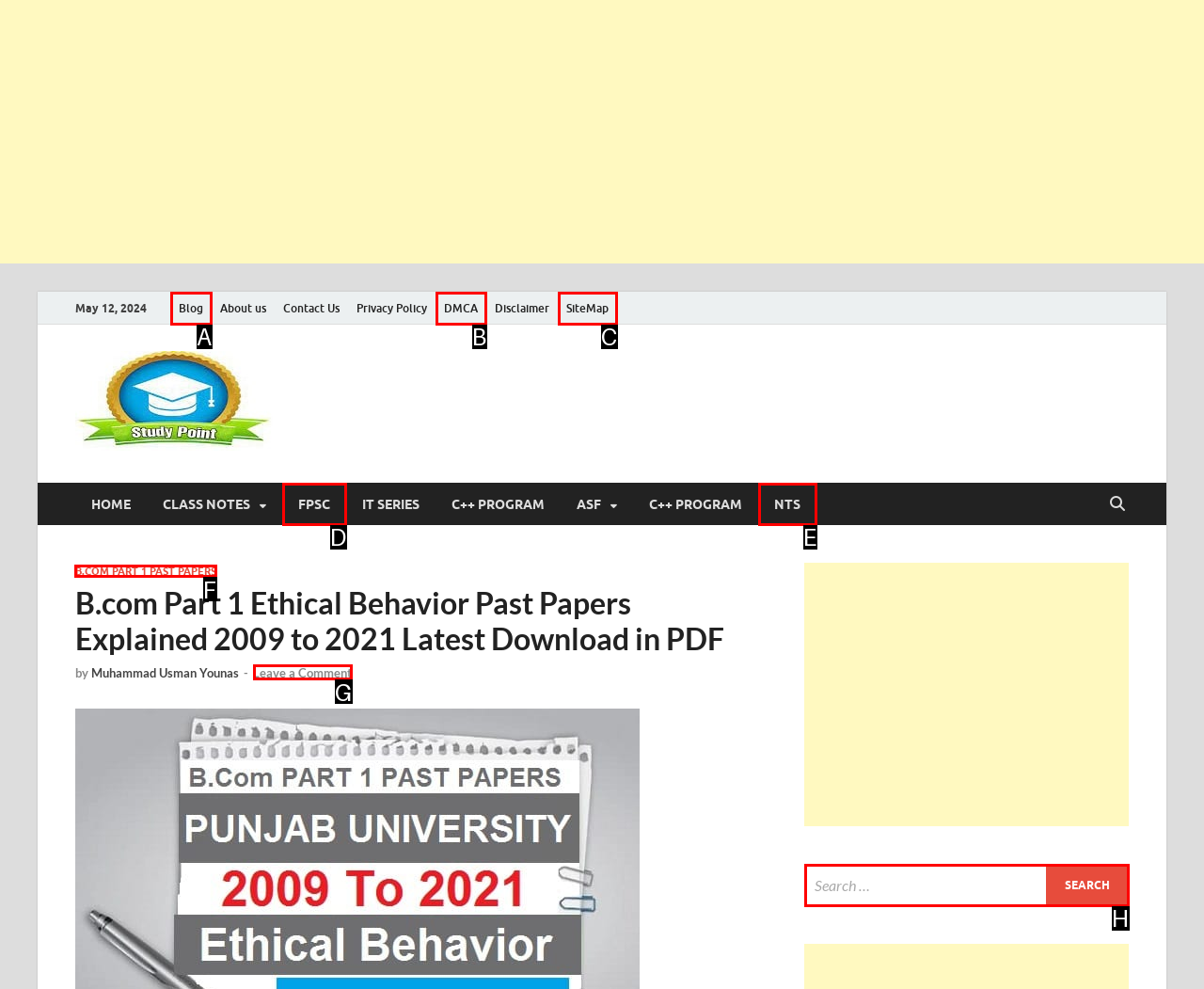Look at the highlighted elements in the screenshot and tell me which letter corresponds to the task: Visit the 'B.COM PART 1 PAST PAPERS' page.

F